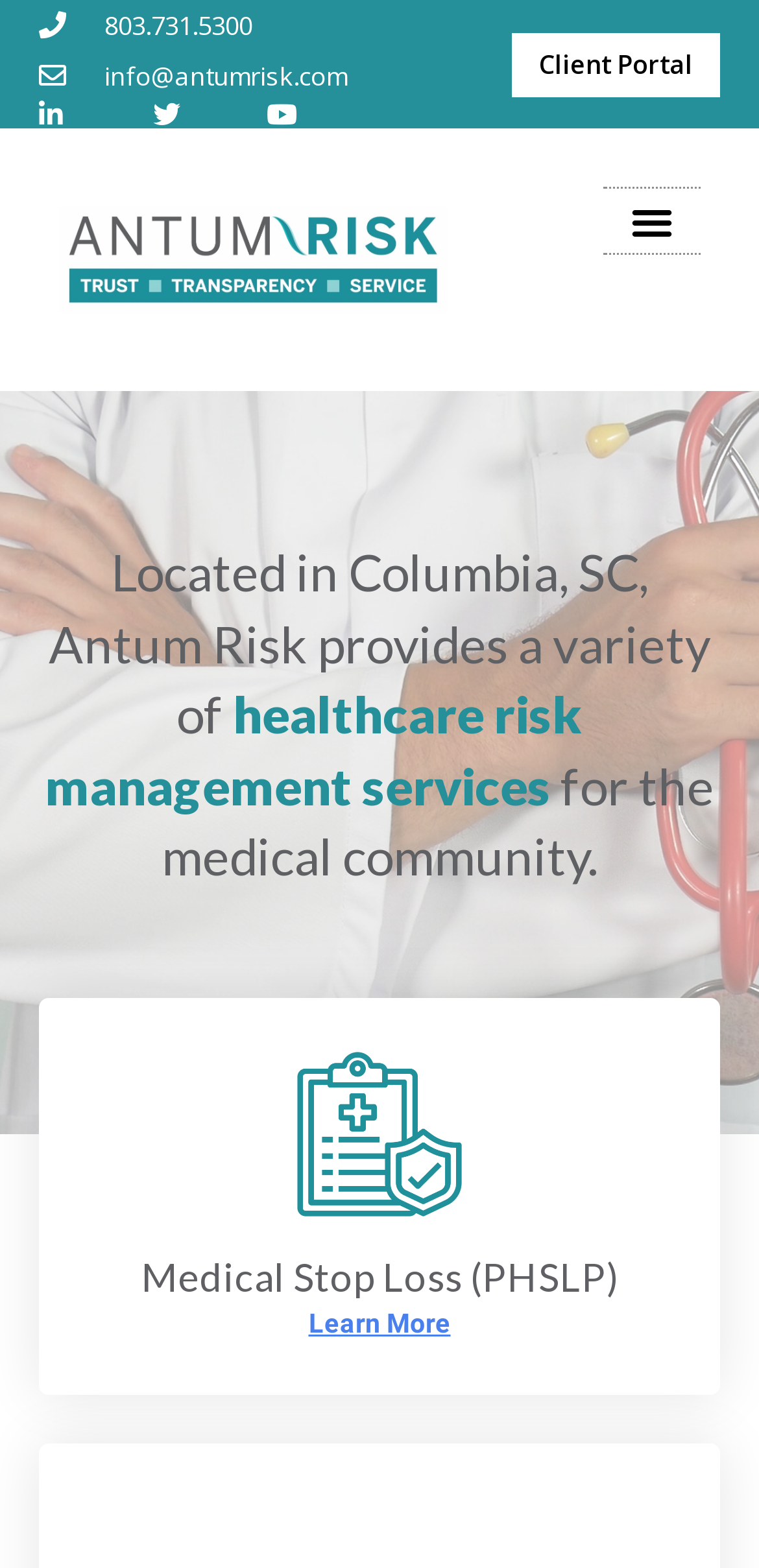What type of services does Antum Risk provide?
Refer to the image and give a detailed answer to the query.

I found a heading on the webpage that mentions Antum Risk providing a variety of healthcare risk management services for the medical community. This suggests that the company specializes in providing risk management services specifically for the healthcare industry.